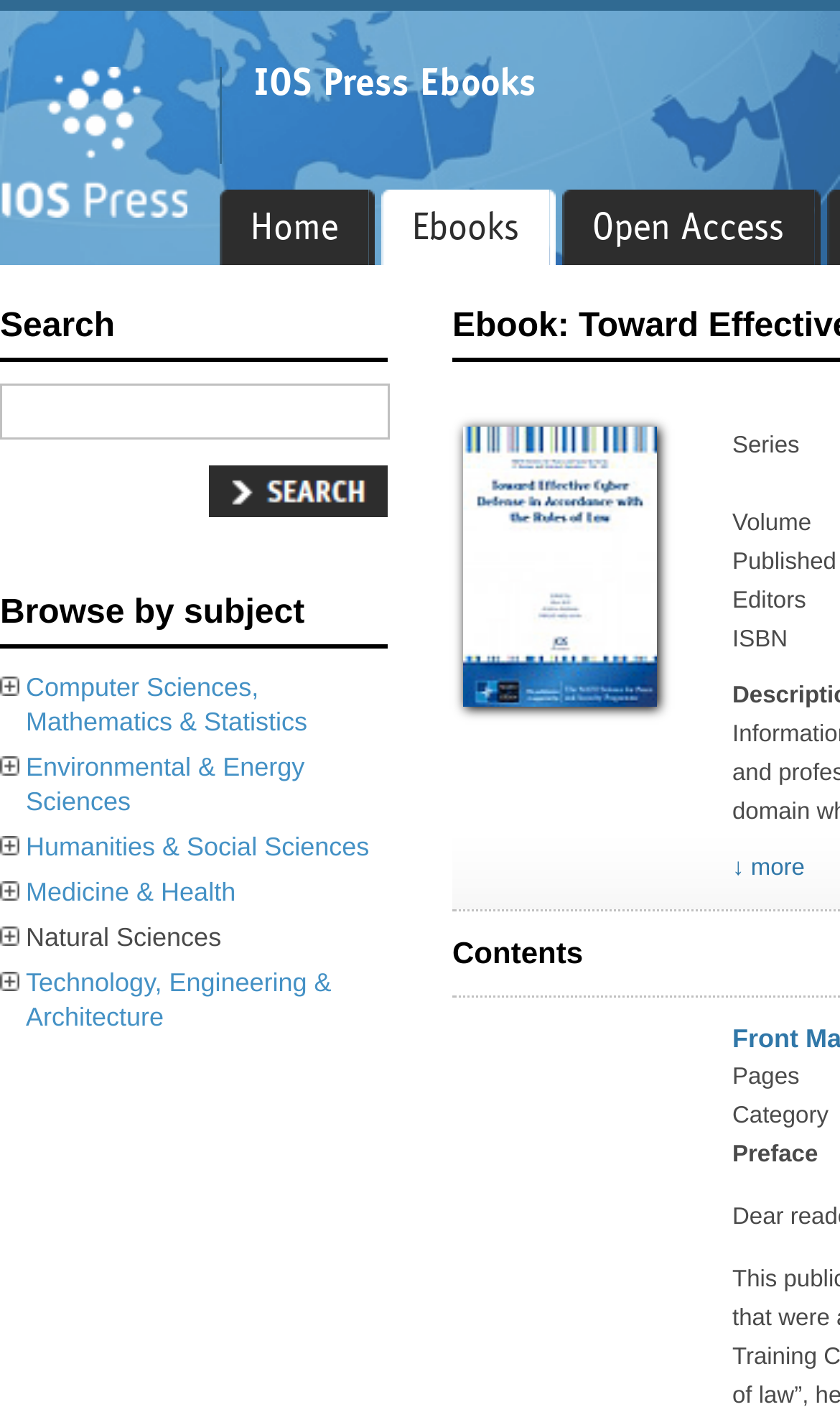Pinpoint the bounding box coordinates of the element that must be clicked to accomplish the following instruction: "browse by subject in Computer Sciences, Mathematics & Statistics". The coordinates should be in the format of four float numbers between 0 and 1, i.e., [left, top, right, bottom].

[0.031, 0.478, 0.366, 0.524]